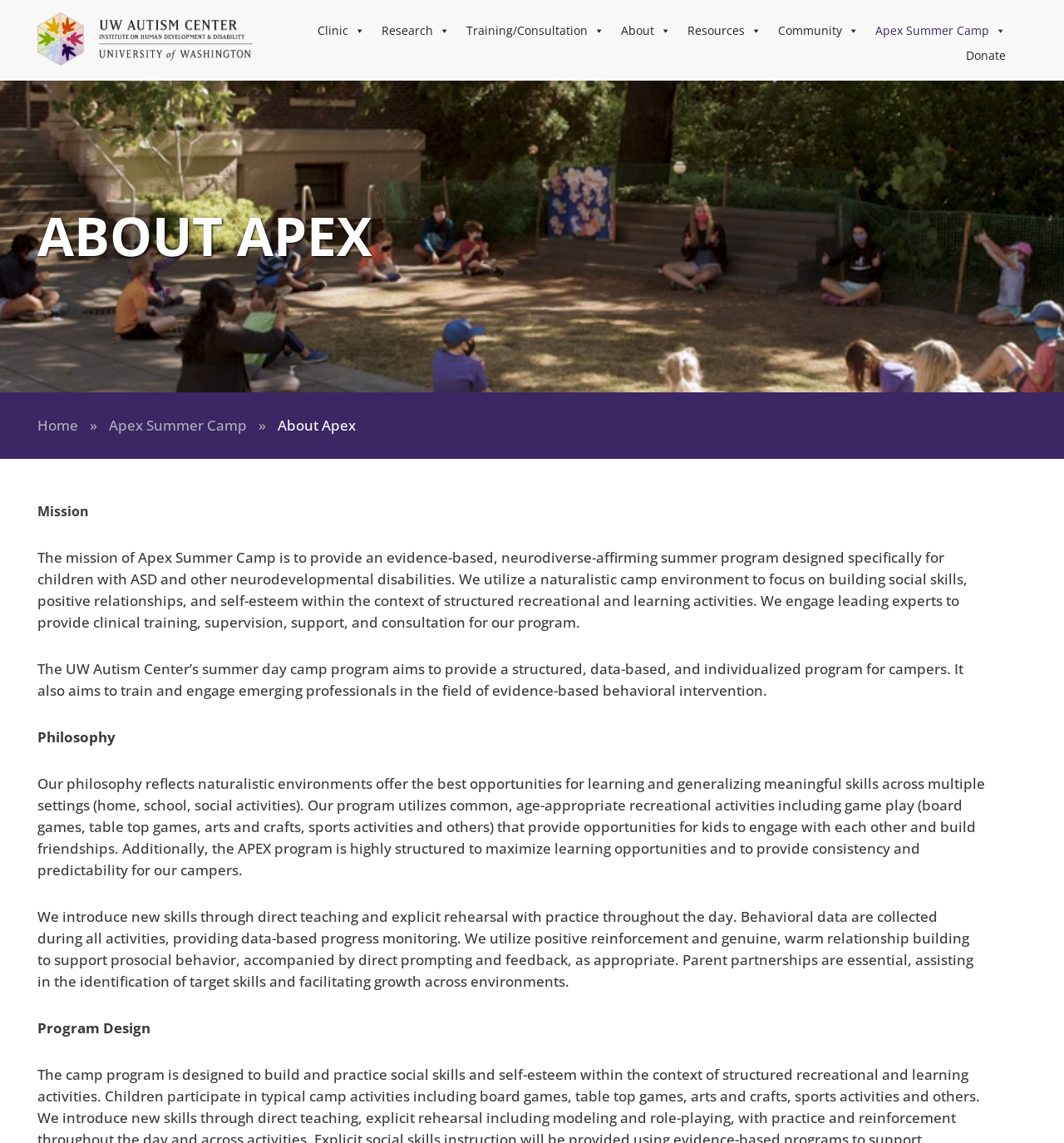Find the bounding box coordinates of the clickable element required to execute the following instruction: "Click on Donate link". Provide the coordinates as four float numbers between 0 and 1, i.e., [left, top, right, bottom].

[0.9, 0.038, 0.953, 0.06]